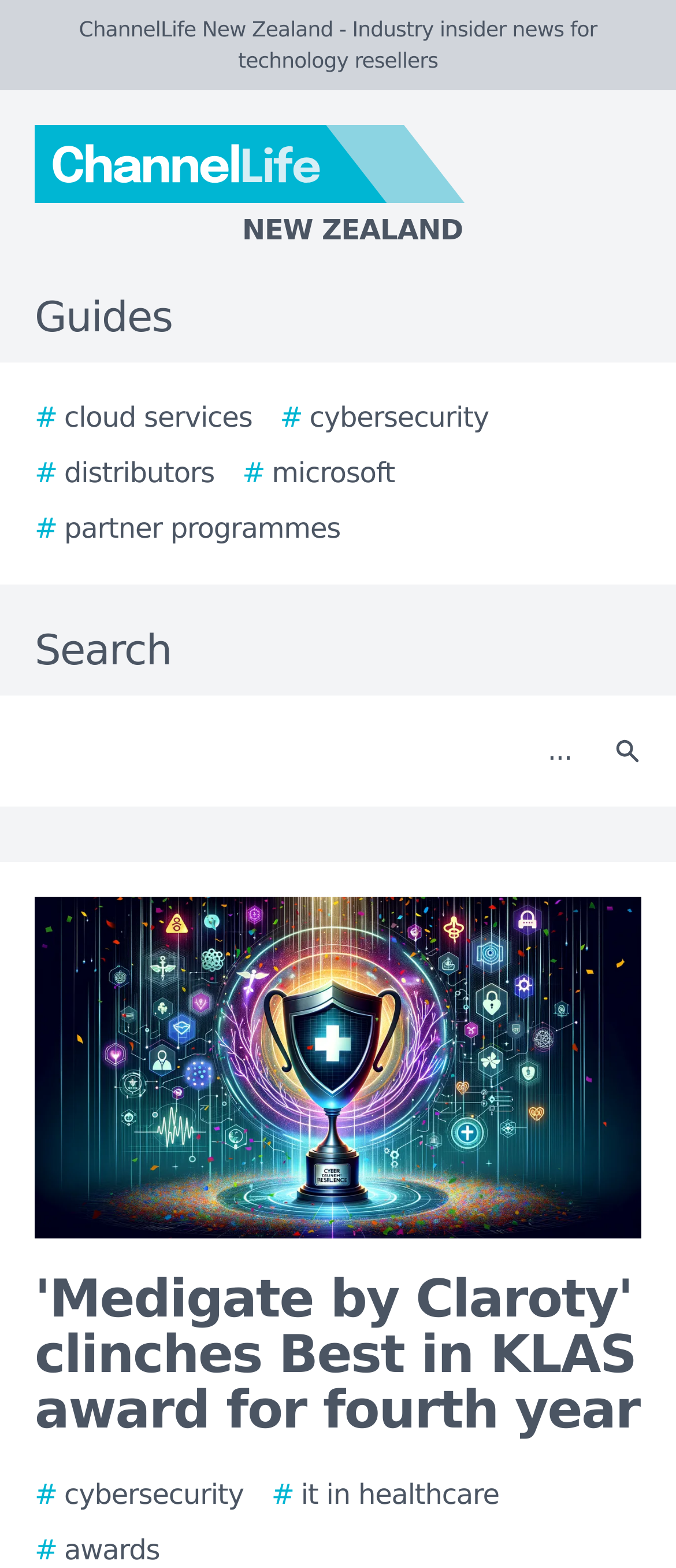Determine the bounding box coordinates for the UI element described. Format the coordinates as (top-left x, top-left y, bottom-right x, bottom-right y) and ensure all values are between 0 and 1. Element description: Buying Guide

None